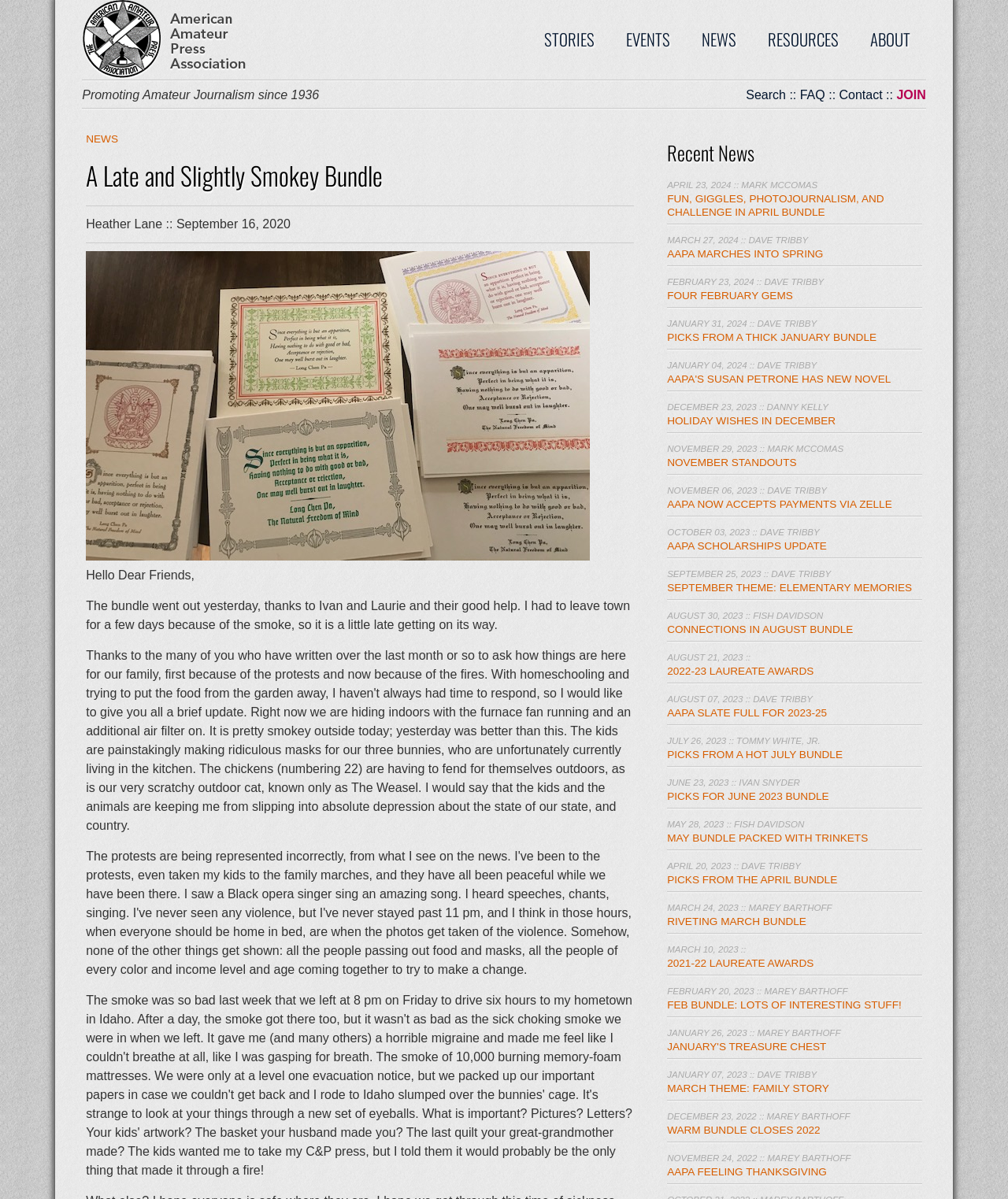Indicate the bounding box coordinates of the element that must be clicked to execute the instruction: "Click the 'NEWS' link". The coordinates should be given as four float numbers between 0 and 1, i.e., [left, top, right, bottom].

[0.696, 0.022, 0.73, 0.043]